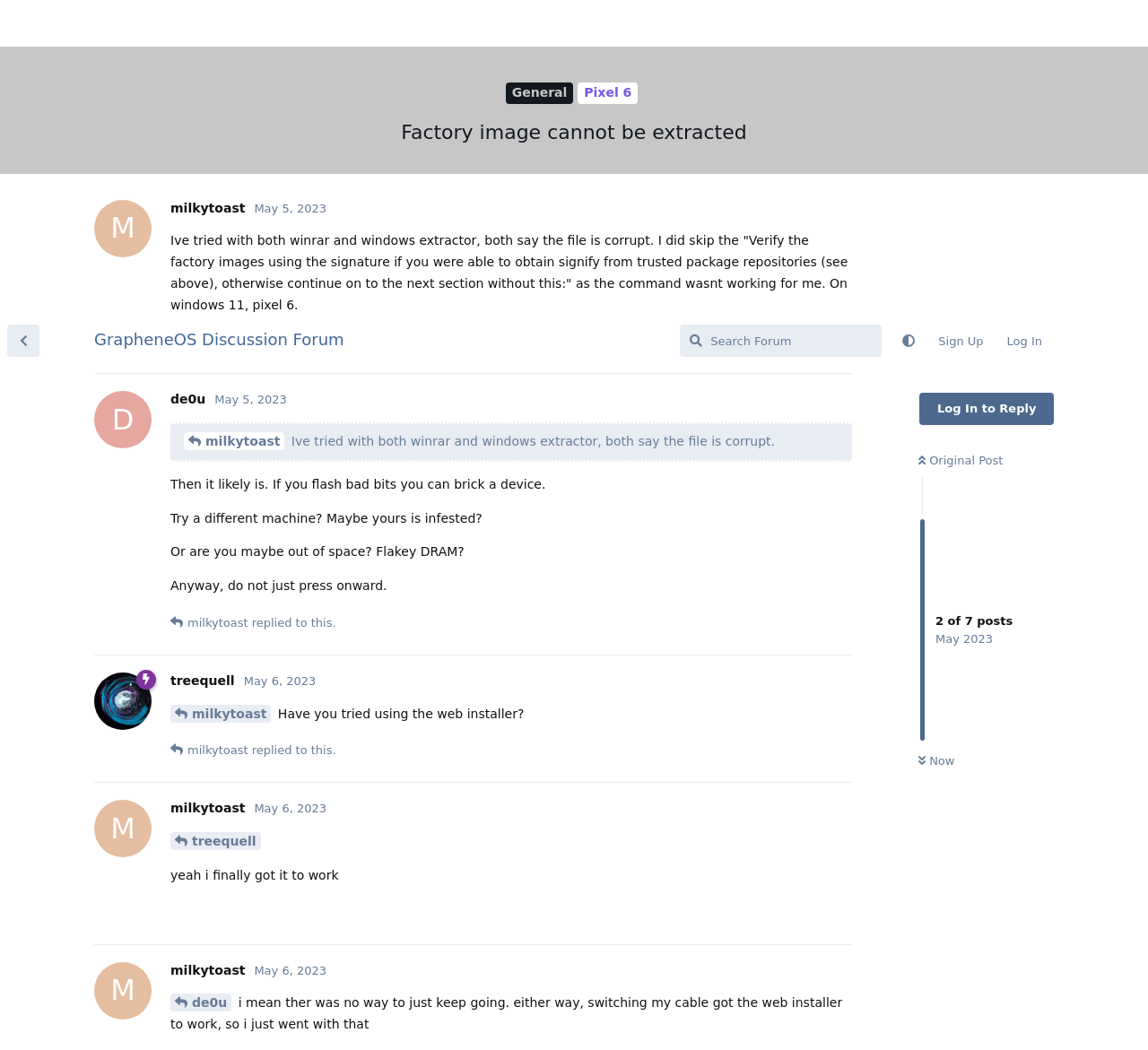How many posts are there in the discussion? Based on the screenshot, please respond with a single word or phrase.

7